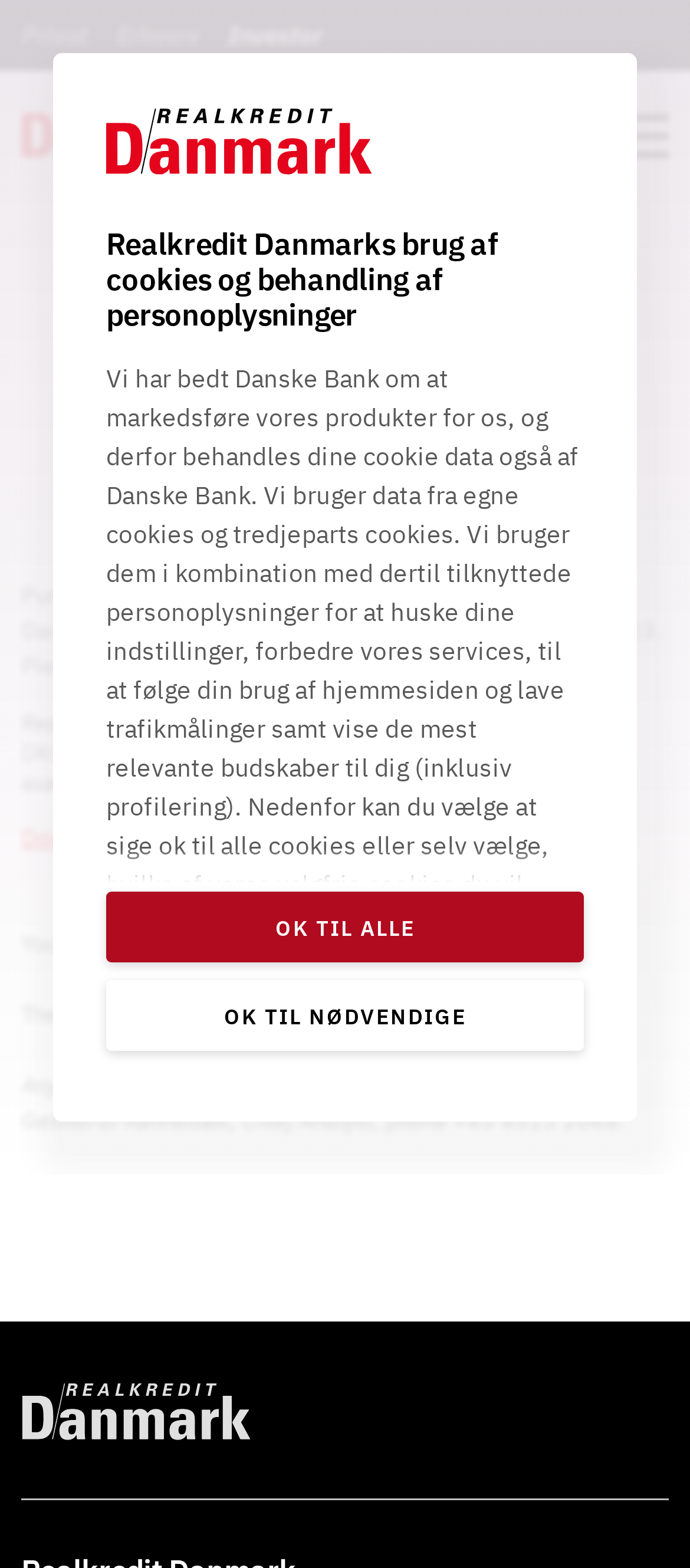What is the purpose of the attached file?
Based on the image, answer the question with as much detail as possible.

The StaticText element with the text 'Pursuant to §24 of the Capital Markets Act, Realkredit Danmark A/S hereby publishes repayments as at 5 April 2023. Please find the data in the attached file.' suggests that the attached file contains repayment data.